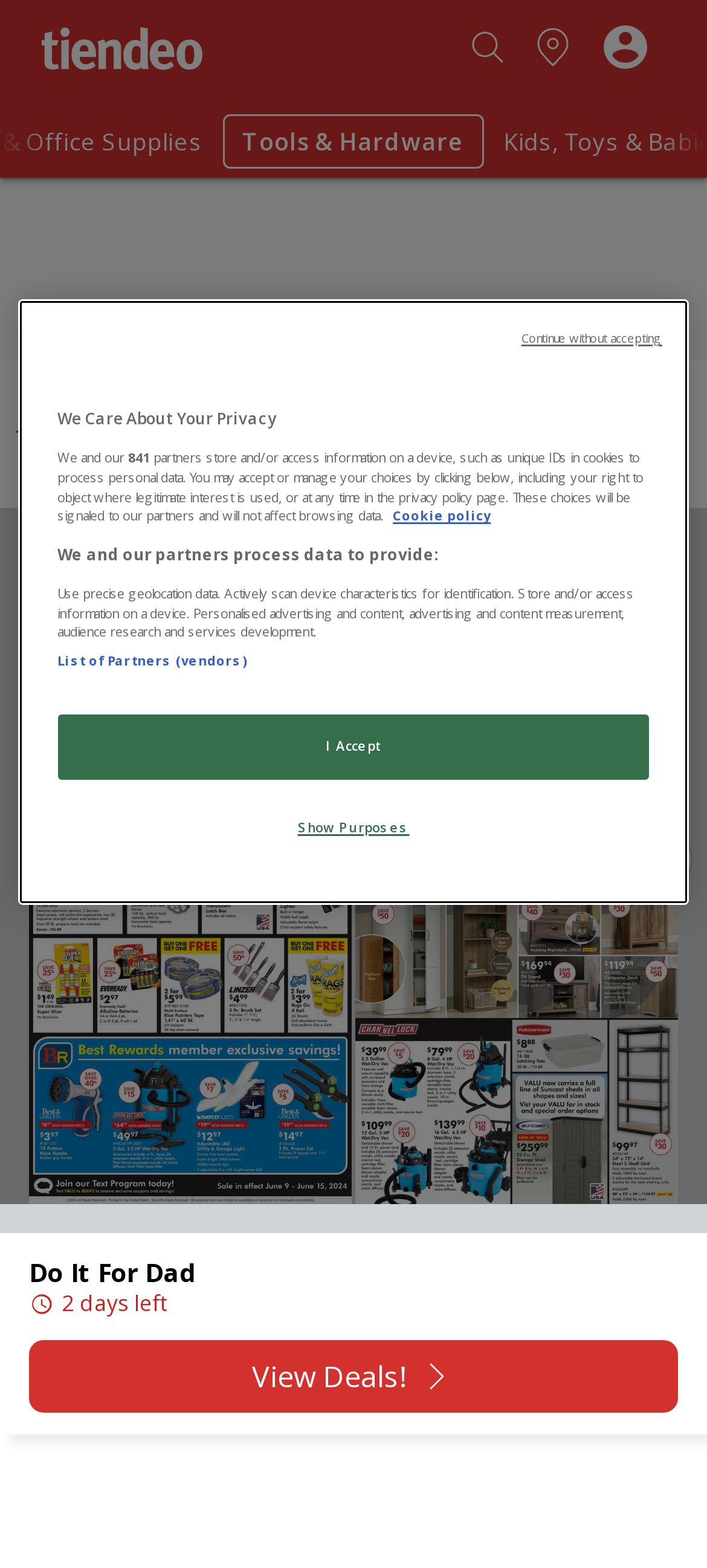Using the webpage screenshot, find the UI element described by List of Partners (vendors). Provide the bounding box coordinates in the format (top-left x, top-left y, bottom-right x, bottom-right y), ensuring all values are floating point numbers between 0 and 1.

[0.081, 0.415, 0.348, 0.427]